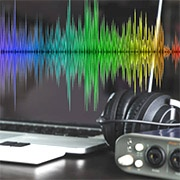Refer to the image and offer a detailed explanation in response to the question: What is the university's commitment reflected in the image?

The image encapsulates the university's commitment to blending artistic endeavors with cutting-edge technology, as students develop new tools for creating and experiencing music, which is reflected in the combination of music technology and innovative visualizations.